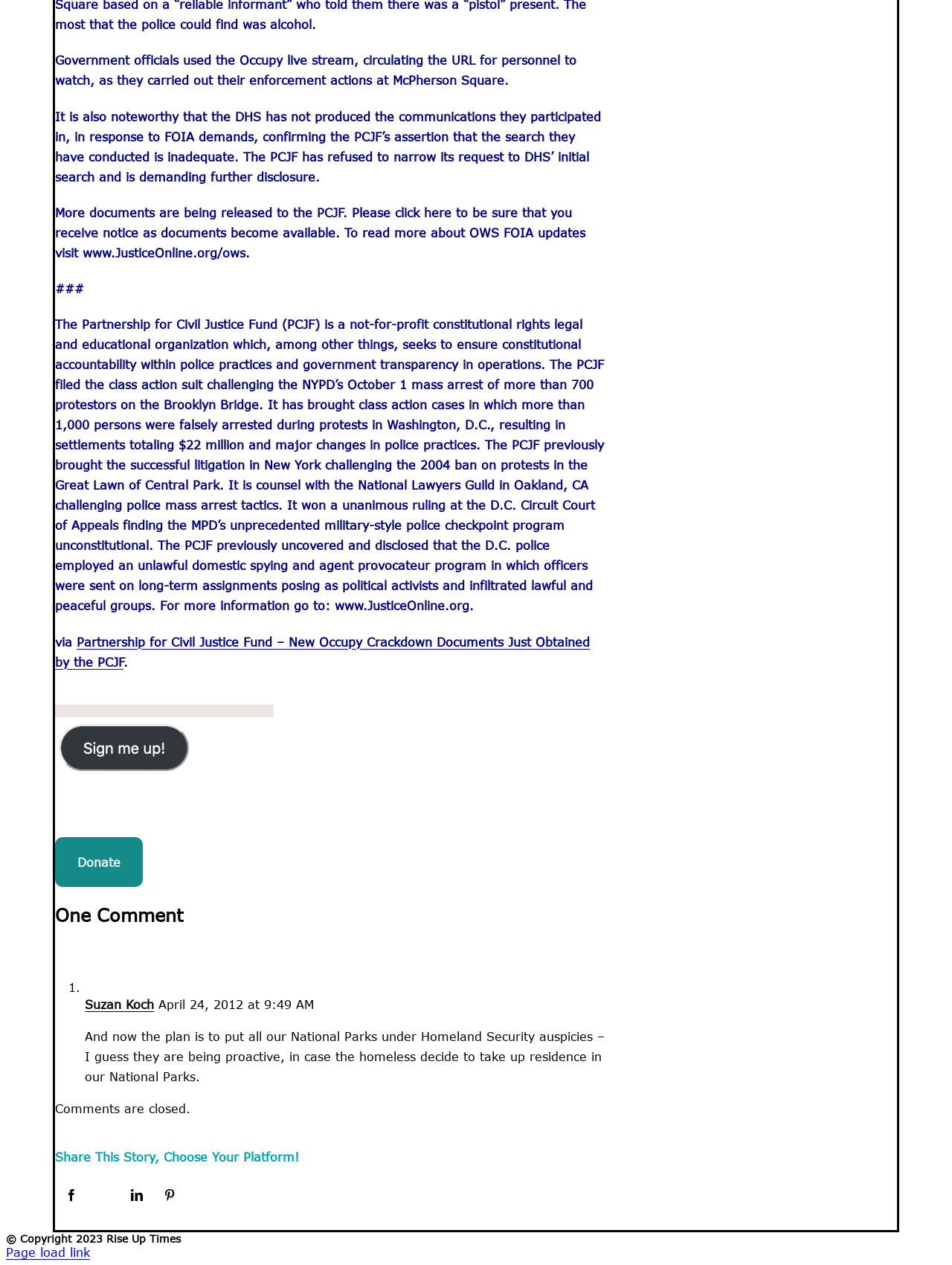Can you specify the bounding box coordinates for the region that should be clicked to fulfill this instruction: "Click the 'Subscribe' button".

[0.28, 0.896, 0.434, 0.967]